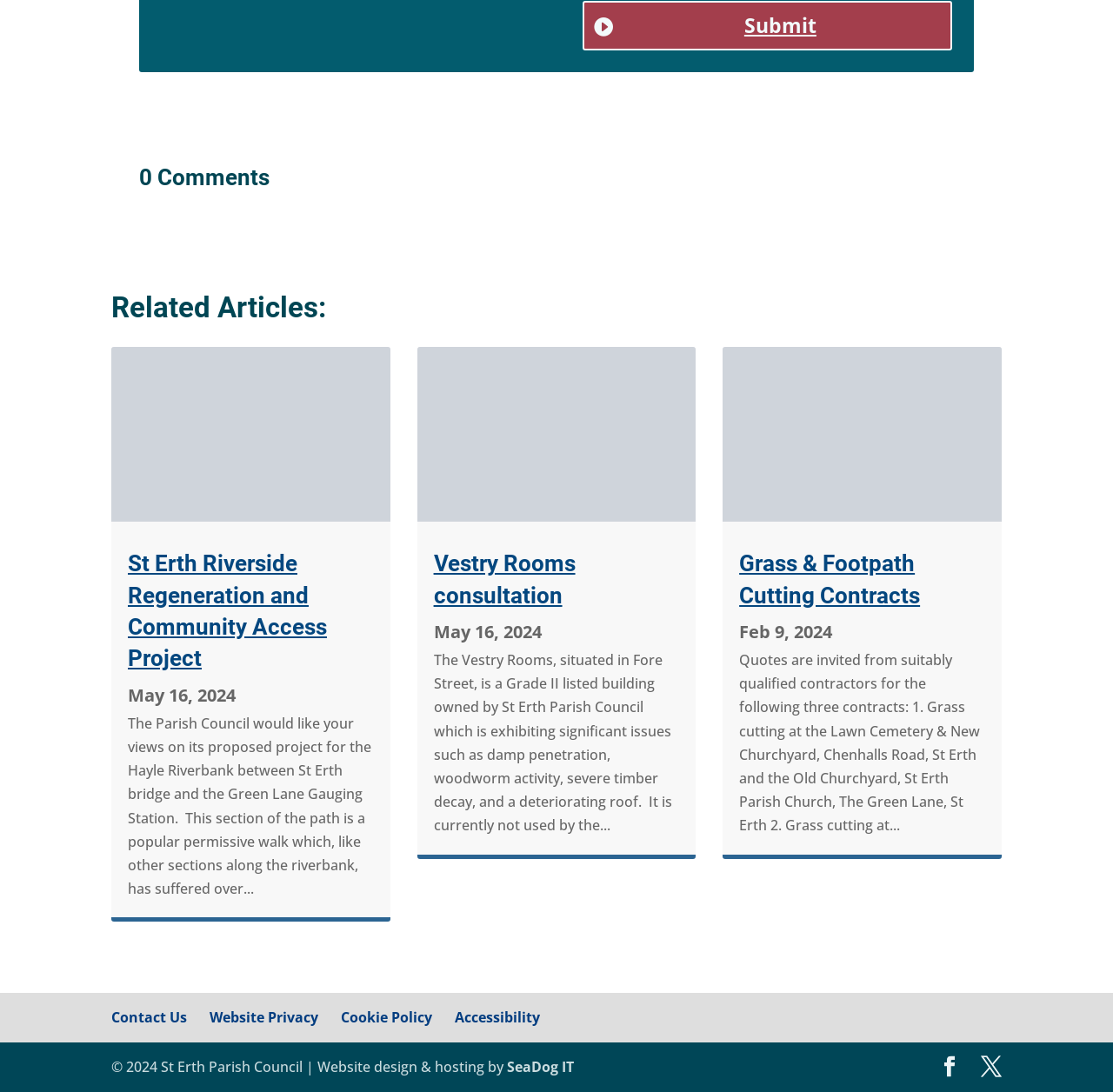Determine the bounding box coordinates of the element's region needed to click to follow the instruction: "Contact Us". Provide these coordinates as four float numbers between 0 and 1, formatted as [left, top, right, bottom].

[0.1, 0.922, 0.168, 0.94]